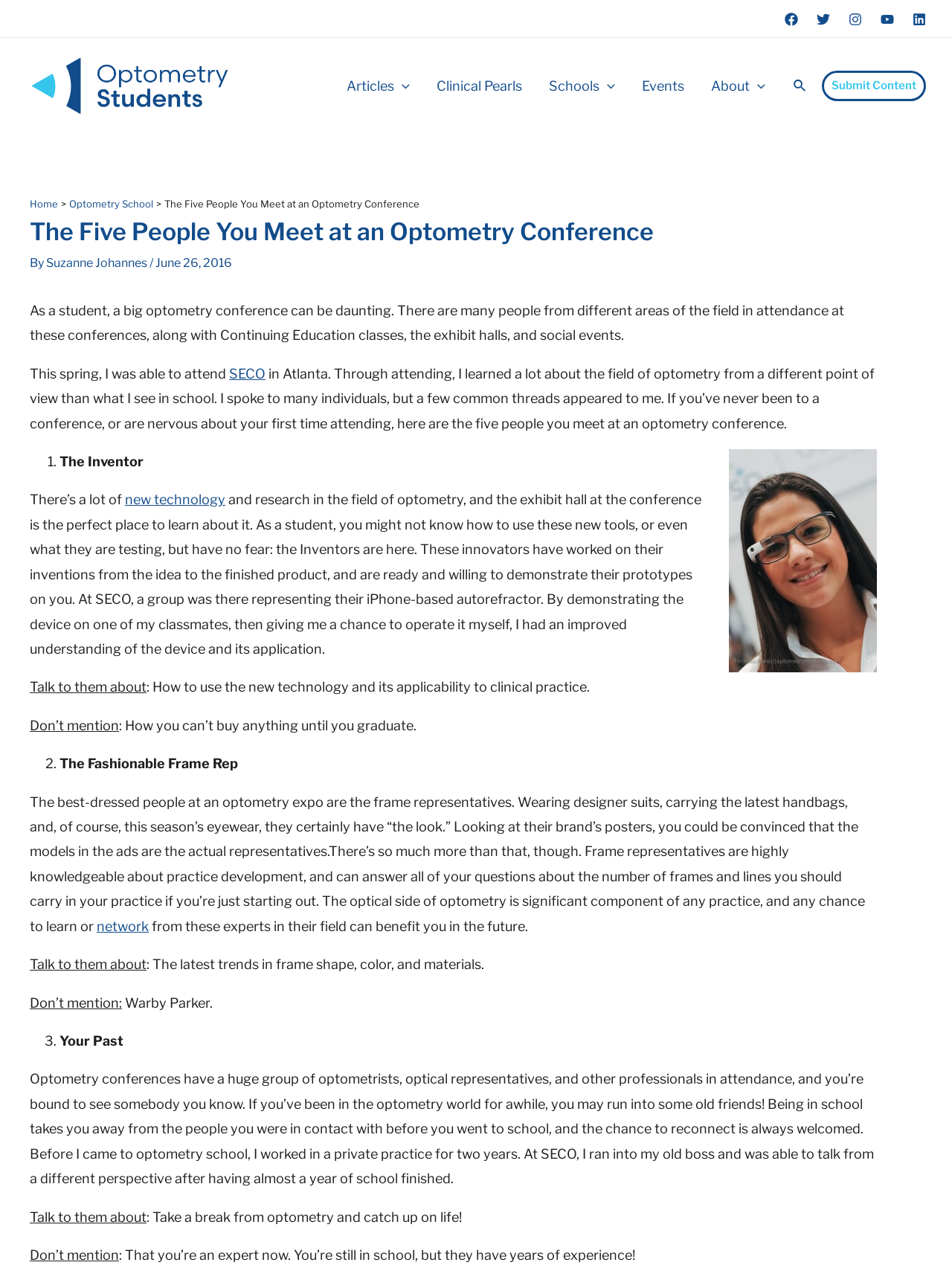Respond with a single word or phrase:
What is the name of the conference mentioned in the article?

SECO